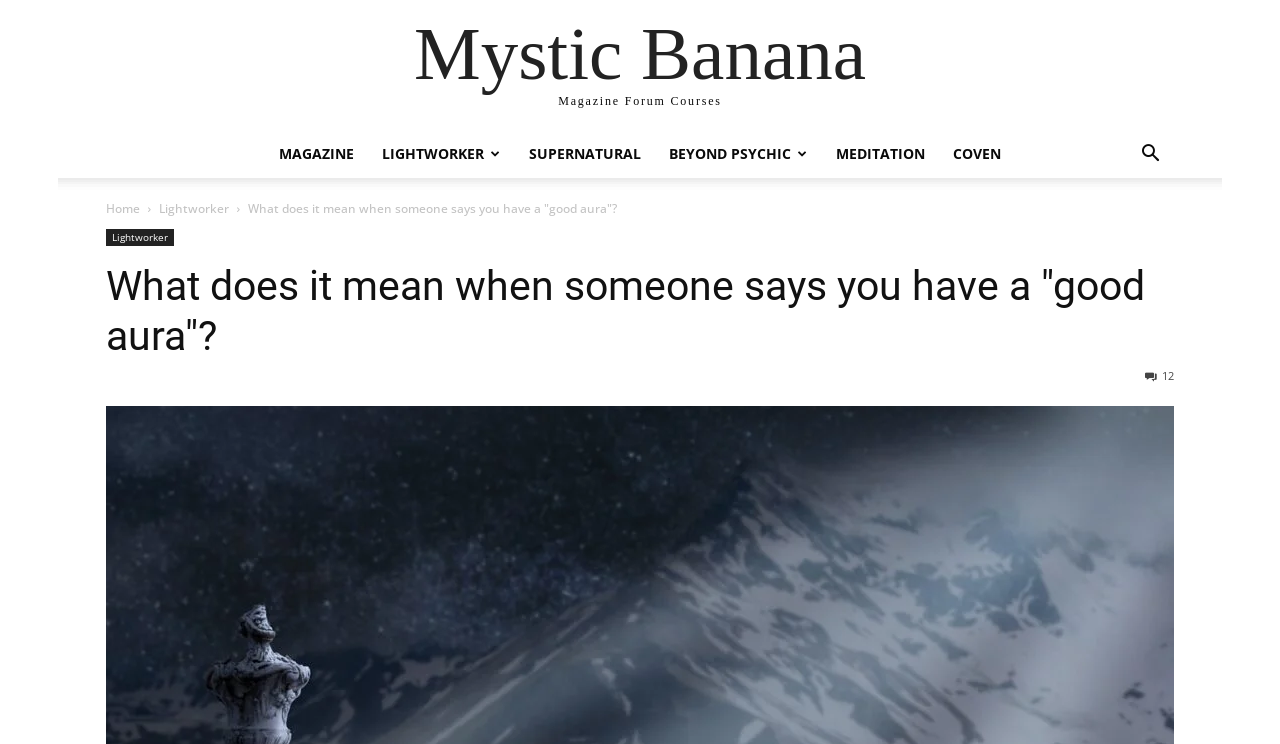Find the bounding box coordinates of the element to click in order to complete the given instruction: "search for something."

[0.88, 0.192, 0.917, 0.223]